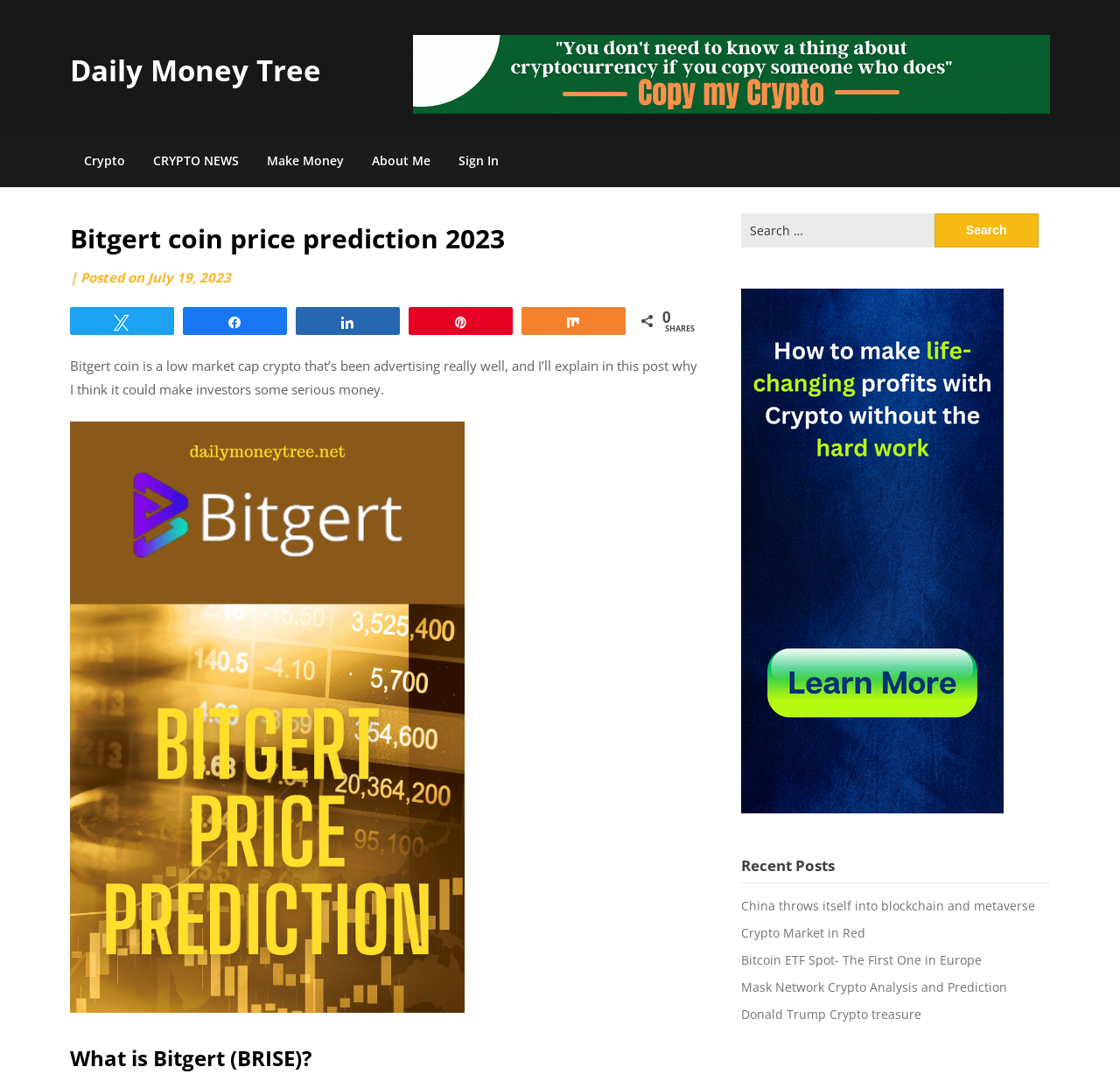Generate a comprehensive caption for the webpage you are viewing.

The webpage is about Bitgert coin price prediction and cryptocurrency-related topics. At the top, there is a heading "Daily Money Tree" with a link to the same name. Below it, there is a figure with a link to "copy my crypto $1 offer" and an image with the same text. 

To the left of the top section, there are five links: "Crypto", "CRYPTO NEWS", "Make Money", "About Me", and "Sign In". The "Sign In" link is followed by a header section that contains a heading "Bitgert coin price prediction 2023", the author's name "srdjanrepic", and the date "July 19, 2023". 

Below the header section, there are five social media links: "N Tweet", "k Share", "s Share", "A Pin", and "w Share", followed by a text "0" and "SHARES". 

The main content of the webpage starts with a paragraph of text that explains why the author thinks Bitgert coin could make investors serious money. Below the text, there is a figure with an image of the Bitgert coin. 

The next section is a heading "What is Bitgert (BRISE)?" located at the bottom left of the page. 

To the right of the main content, there is a search box with a label "Search for:" and a button "Search". Below the search box, there is a figure with a link, followed by a heading "Recent Posts" and five links to recent posts, including "China throws itself into blockchain and metaverse", "Crypto Market in Red", "Bitcoin ETF Spot- The First One in Europe", "Mask Network Crypto Analysis and Prediction", and "Donald Trump Crypto treasure".